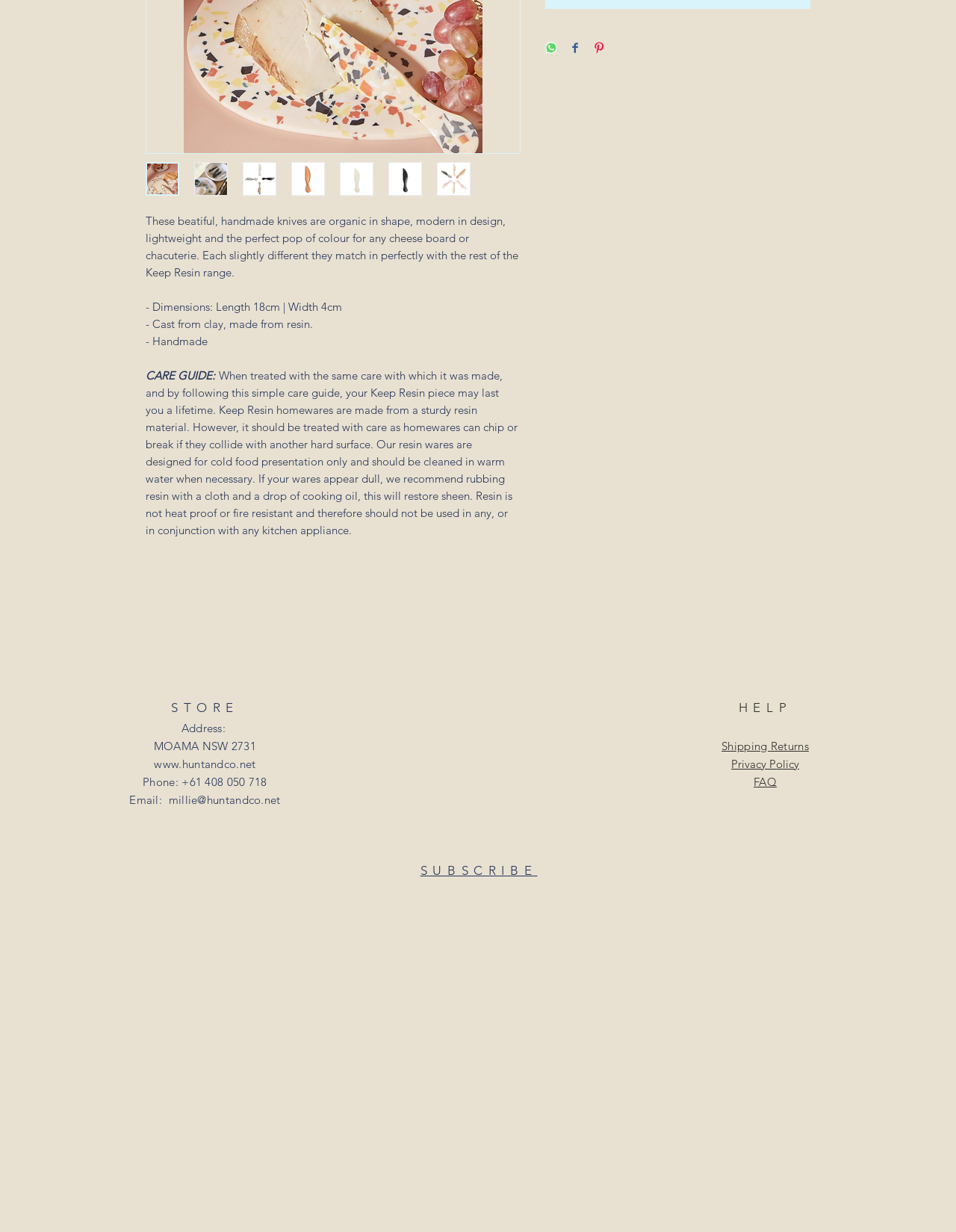Given the description alt="Thumbnail: Keep Resin Cheese Knife", predict the bounding box coordinates of the UI element. Ensure the coordinates are in the format (top-left x, top-left y, bottom-right x, bottom-right y) and all values are between 0 and 1.

[0.152, 0.132, 0.188, 0.159]